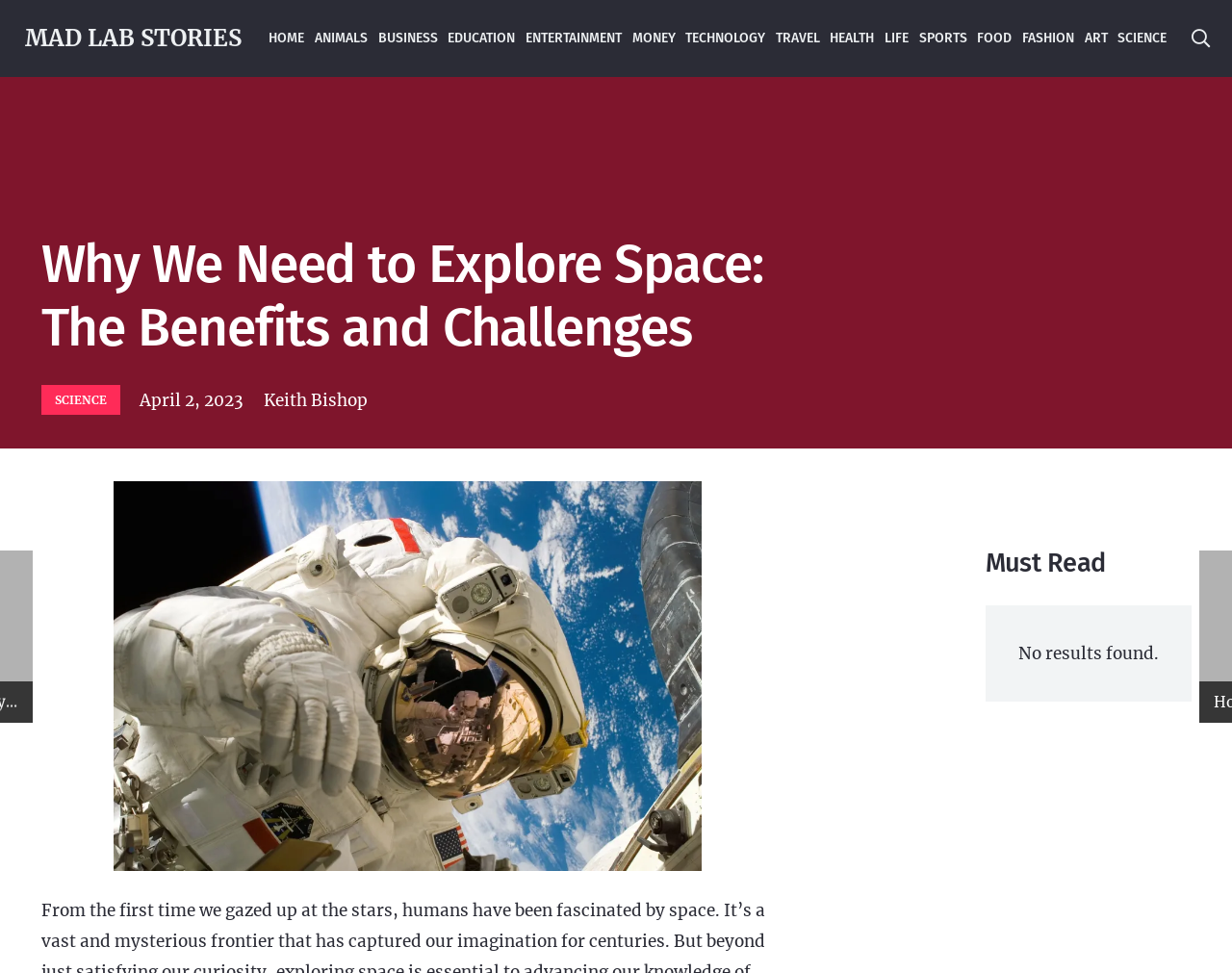Identify the bounding box of the UI element described as follows: "Keith Bishop". Provide the coordinates as four float numbers in the range of 0 to 1 [left, top, right, bottom].

[0.214, 0.396, 0.298, 0.427]